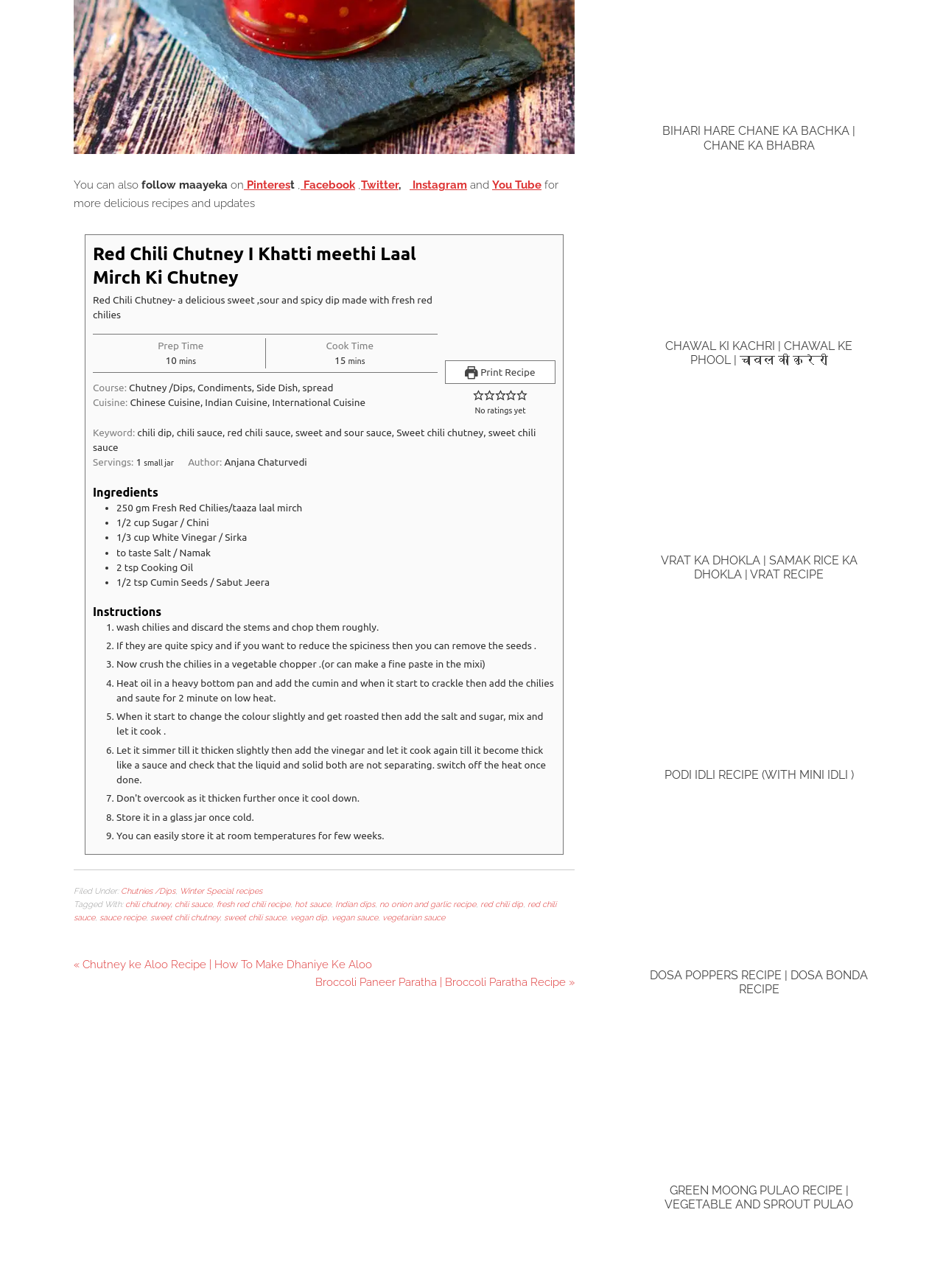Determine the bounding box coordinates for the area you should click to complete the following instruction: "View the instructions for the recipe".

[0.098, 0.469, 0.589, 0.481]